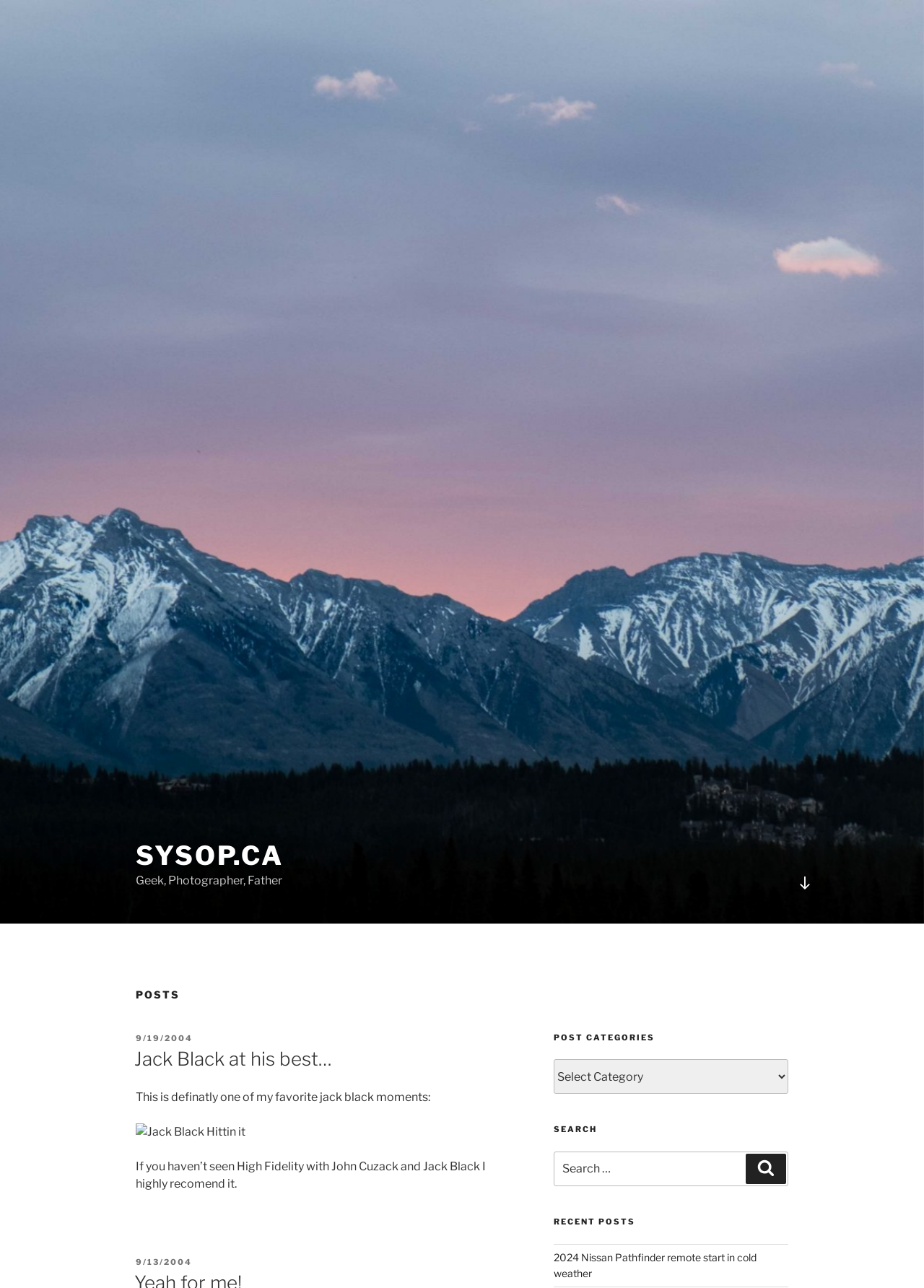Please identify the bounding box coordinates of the element I need to click to follow this instruction: "Search for something".

[0.599, 0.894, 0.853, 0.921]